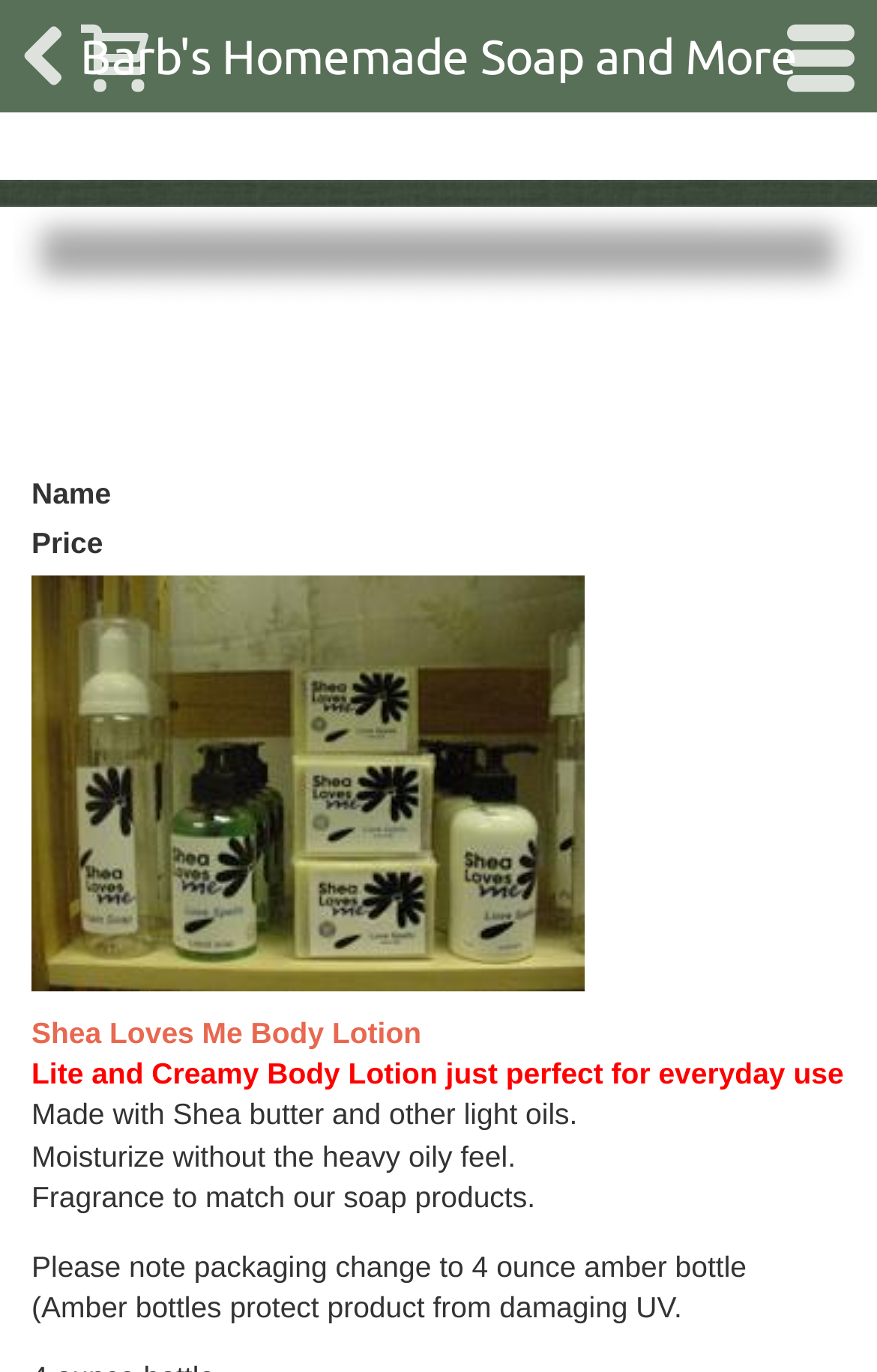What is the product category?
Look at the image and respond with a one-word or short-phrase answer.

Soap and lotion